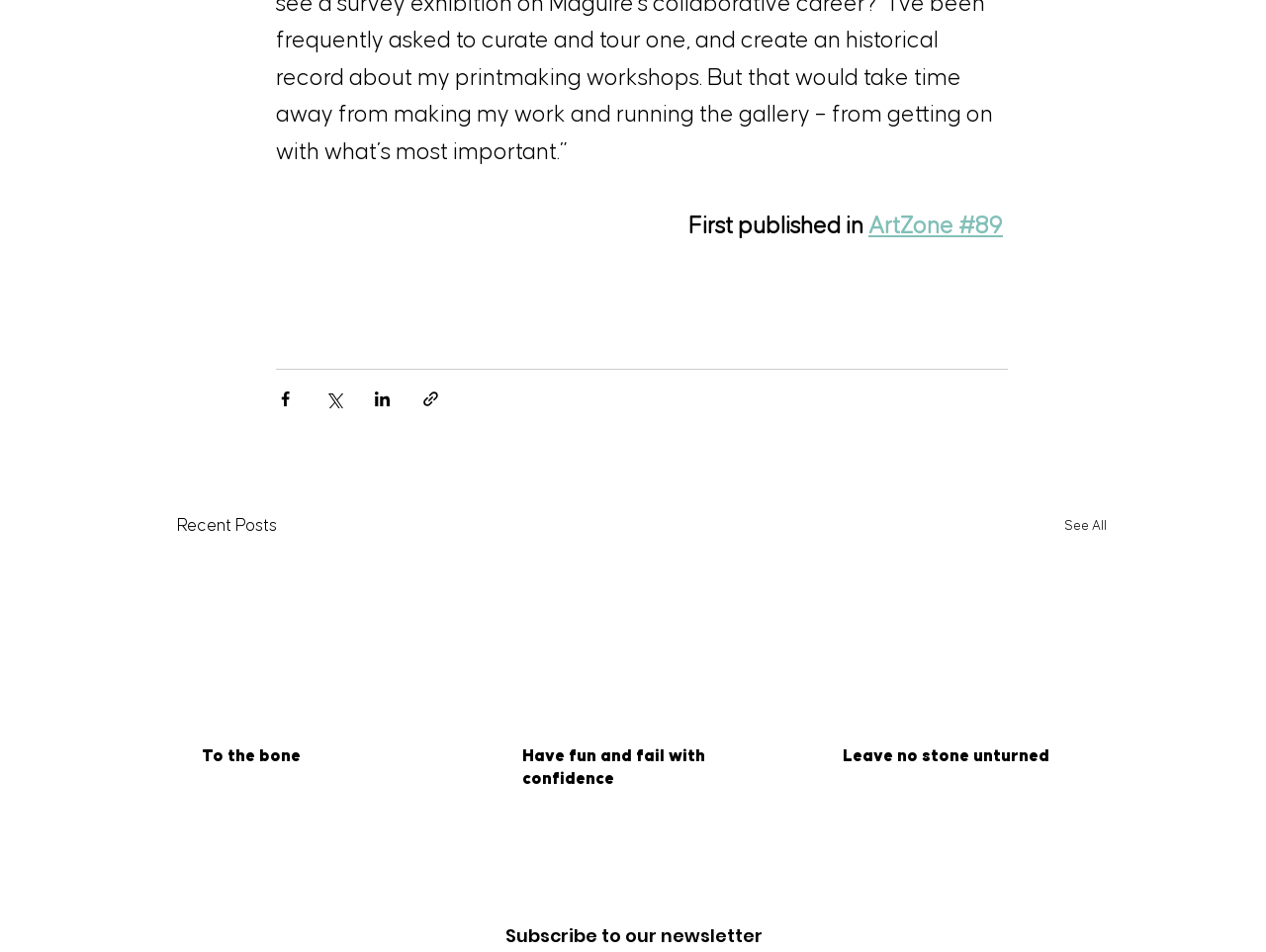Indicate the bounding box coordinates of the clickable region to achieve the following instruction: "Subscribe to our newsletter."

[0.399, 0.97, 0.602, 0.996]